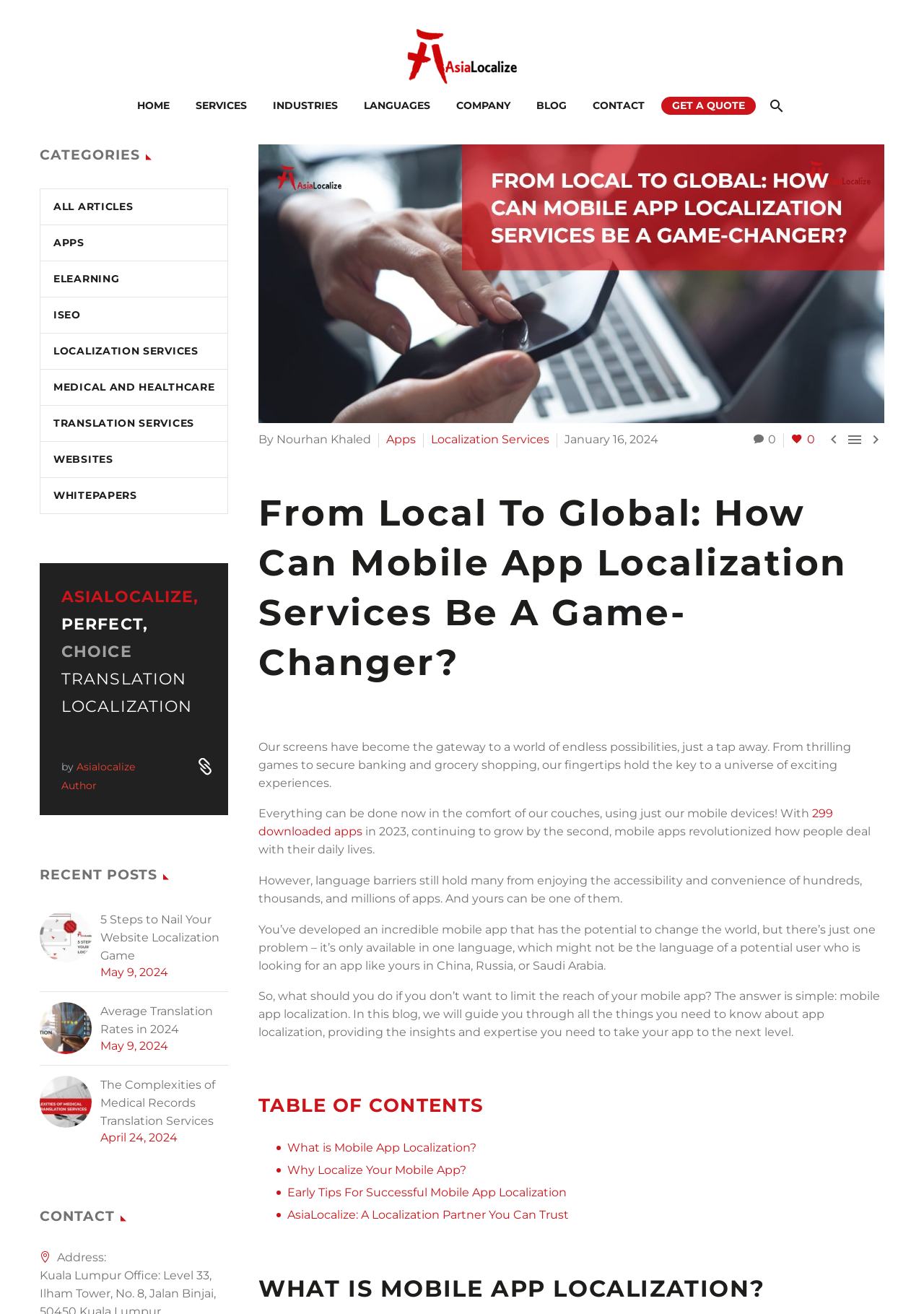Construct a comprehensive caption that outlines the webpage's structure and content.

This webpage is about mobile app localization services, with a focus on how it can help scale mobile apps and reach a wider audience. At the top of the page, there are two images of the company logo, "AsiaLocalize", and a navigation menu with links to "HOME", "SERVICES", "INDUSTRIES", "LANGUAGES", "COMPANY", "BLOG", "CONTACT", and "GET A QUOTE".

Below the navigation menu, there is a large image with the title "From Local to Global: How Can Mobile App Localization Services Be a Game-Changer?" and a brief description of the blog post. The blog post is written by Nourhan Khaled and is categorized under "Apps" and "Localization Services".

The main content of the blog post is divided into sections, including "From Local To Global: How Can Mobile App Localization Services Be A Game-Changer?", "TABLE OF CONTENTS", "WHAT IS MOBILE APP LOCALIZATION?", and others. The sections are separated by headings and contain paragraphs of text, with some links and images scattered throughout.

On the right-hand side of the page, there is a sidebar with links to "CATEGORIES", "ALL ARTICLES", and other categories, as well as a section for "RECENT POSTS" with links to other blog posts. At the bottom of the page, there is a "CONTACT" section with an address and a call to action to get in touch with the company.

Overall, the webpage is well-organized and easy to navigate, with a clear focus on mobile app localization services and how they can benefit businesses.